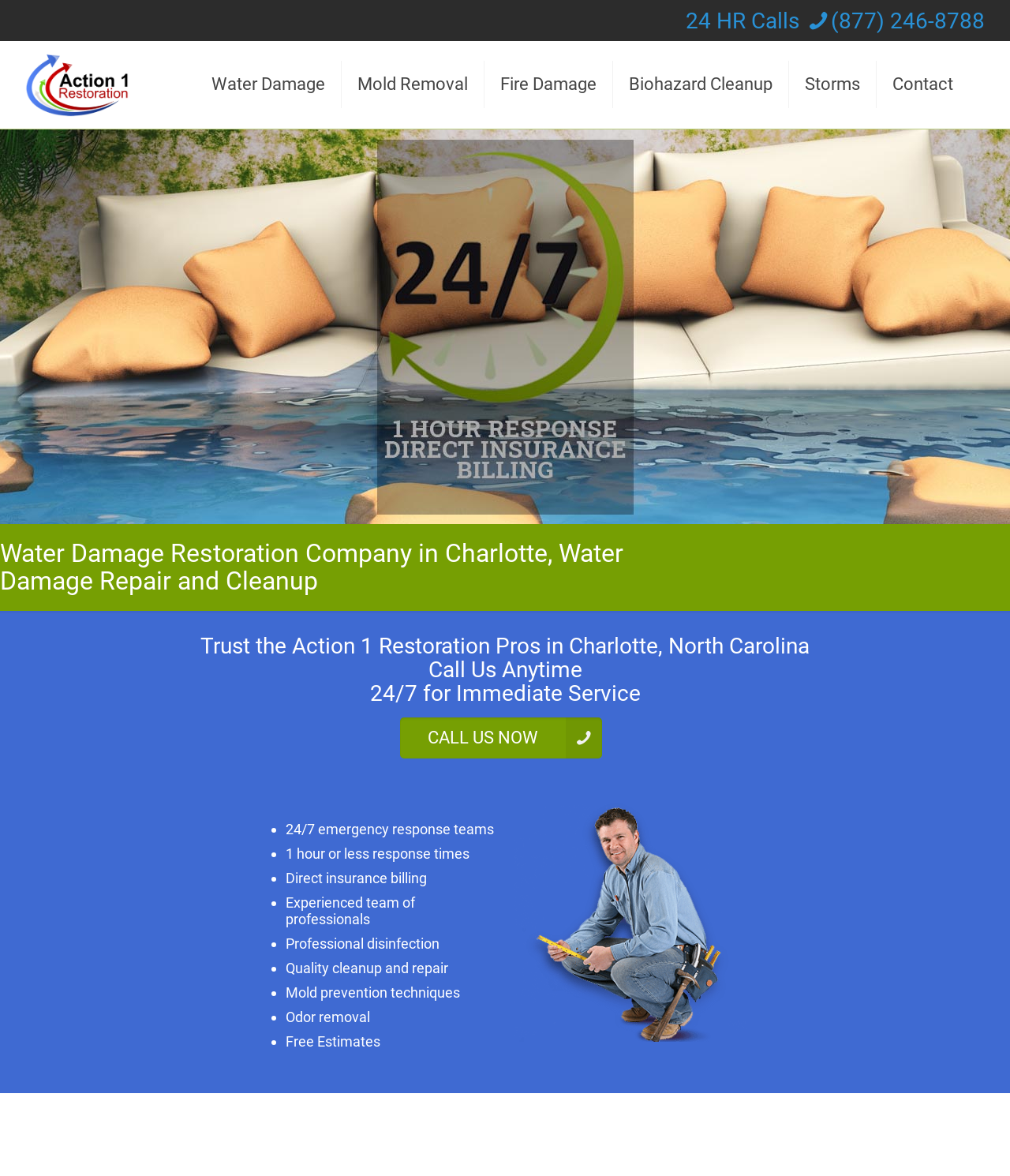What type of damage does Action 1 Restoration provide services for?
Refer to the image and give a detailed answer to the question.

I found this information by looking at the top navigation menu, where I saw links labeled 'Water Damage', 'Mold Removal', 'Fire Damage', 'Biohazard Cleanup', and 'Storms'.